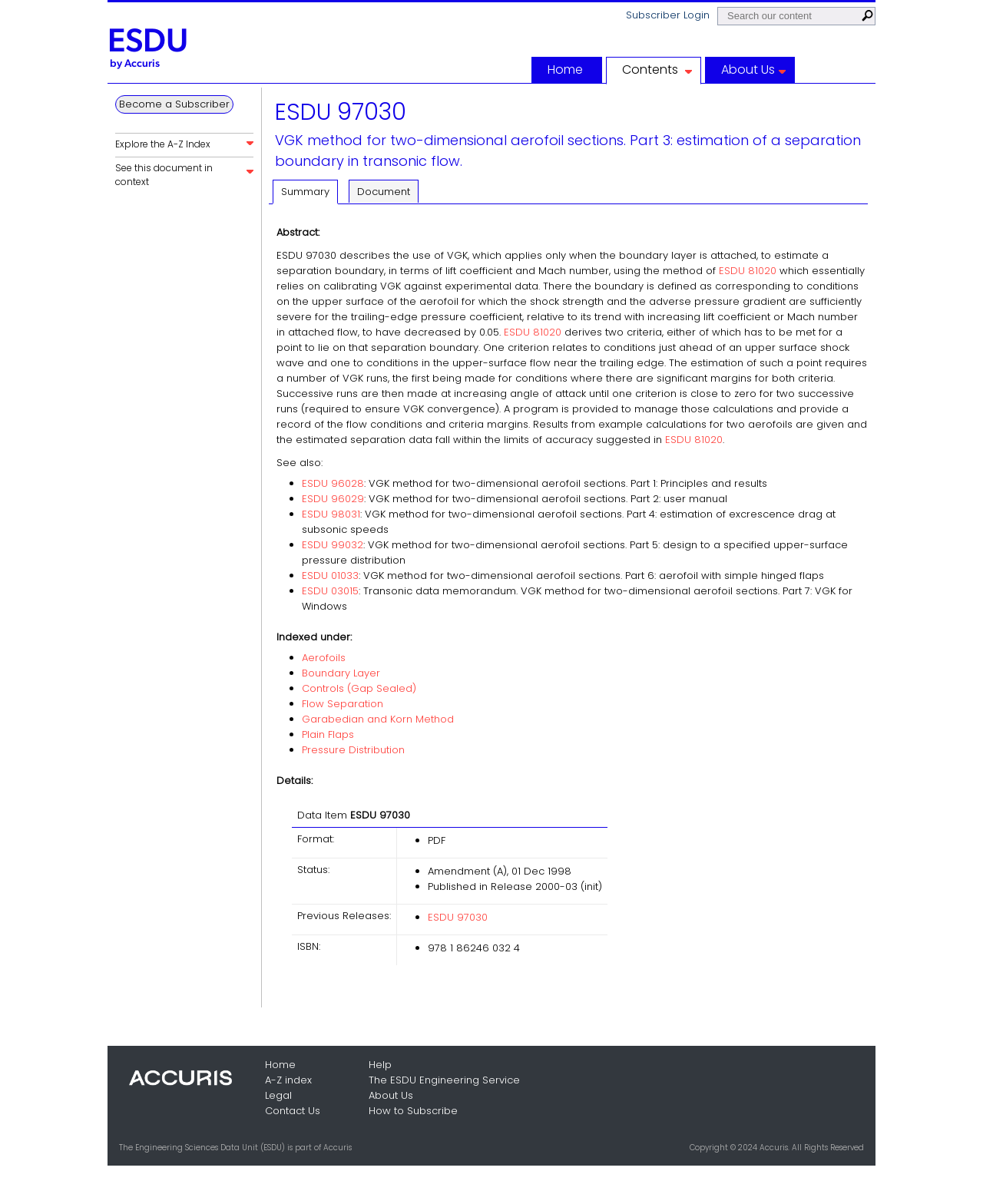Provide a one-word or short-phrase response to the question:
How many criteria are required to be met for a point to lie on the separation boundary?

Two